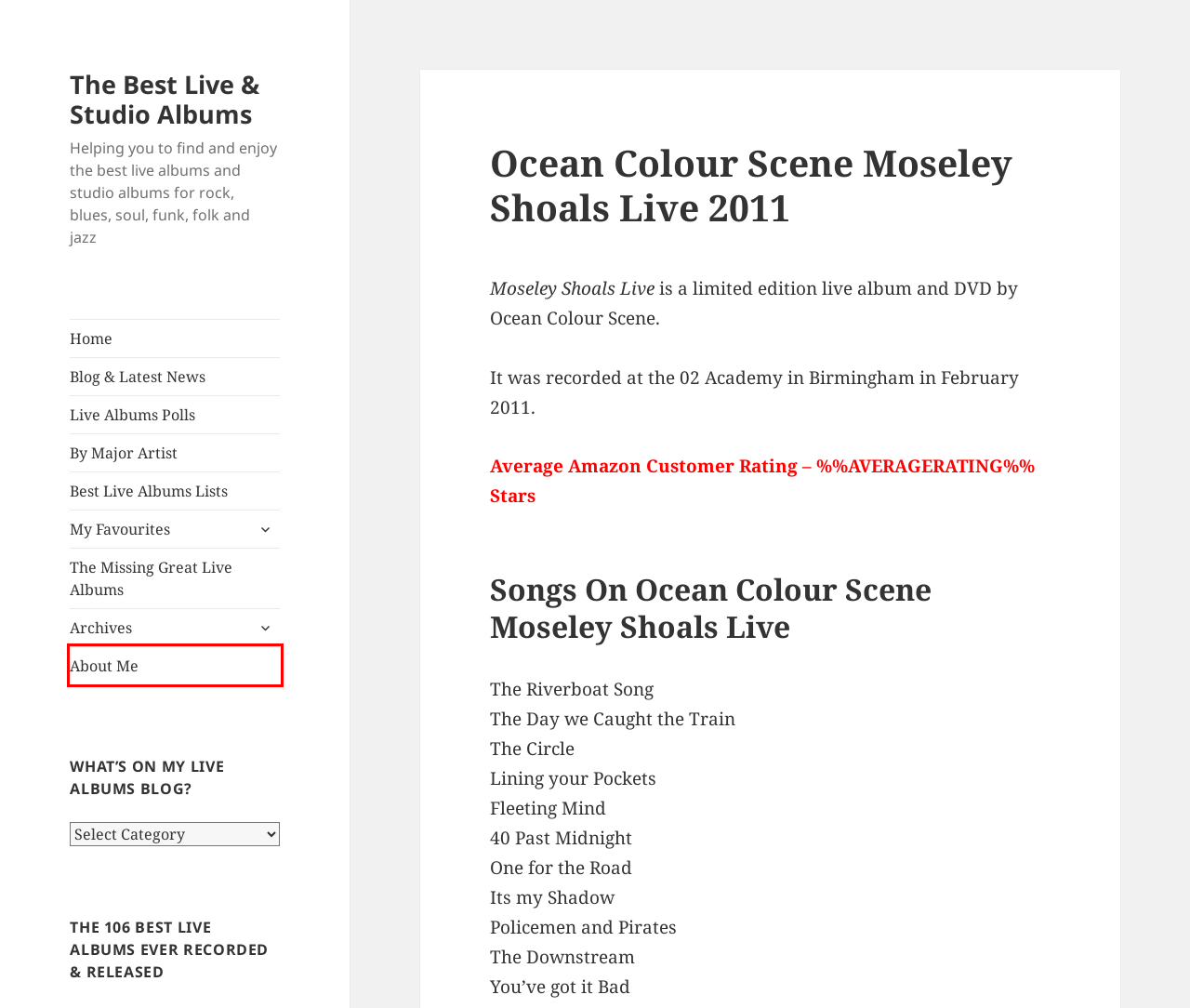Consider the screenshot of a webpage with a red bounding box around an element. Select the webpage description that best corresponds to the new page after clicking the element inside the red bounding box. Here are the candidates:
A. About Me - The Best Live & Studio Albums
B. Best Live Albums Lists - The Best Live & Studio Albums
C. Archives - The Best Live & Studio Albums
D. The Best Live Albums Blog - Welcome
E. By Major Artist - The Best Live & Studio Albums
F. Blog & Latest News - The Best Live & Studio Albums
G. My Favourite Live Albums - Best Live Albums
H. The Missing Great Live Albums - The Best Live & Studio Albums

A